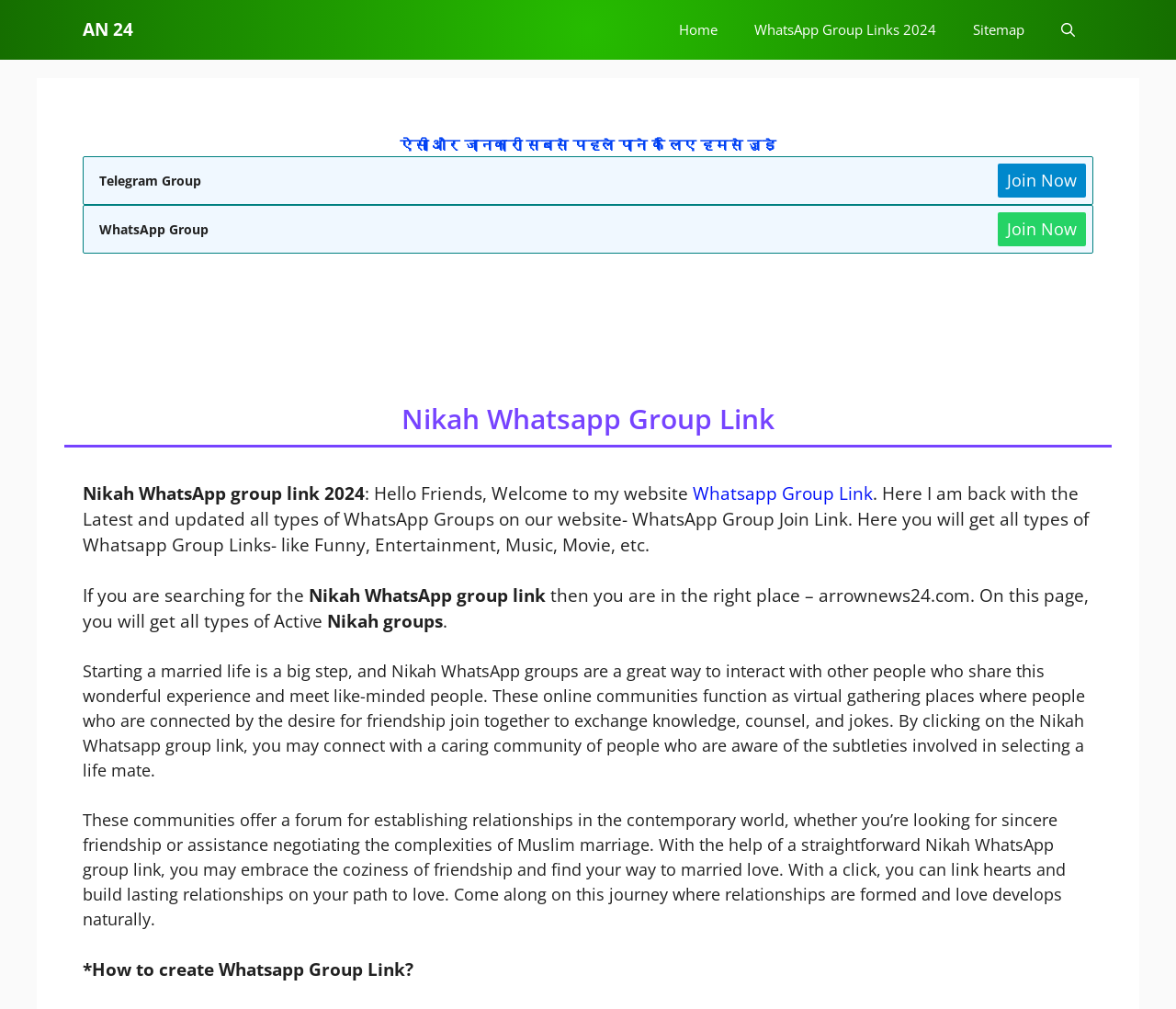Determine the bounding box coordinates for the area that needs to be clicked to fulfill this task: "Join Telegram Group". The coordinates must be given as four float numbers between 0 and 1, i.e., [left, top, right, bottom].

[0.848, 0.162, 0.923, 0.196]